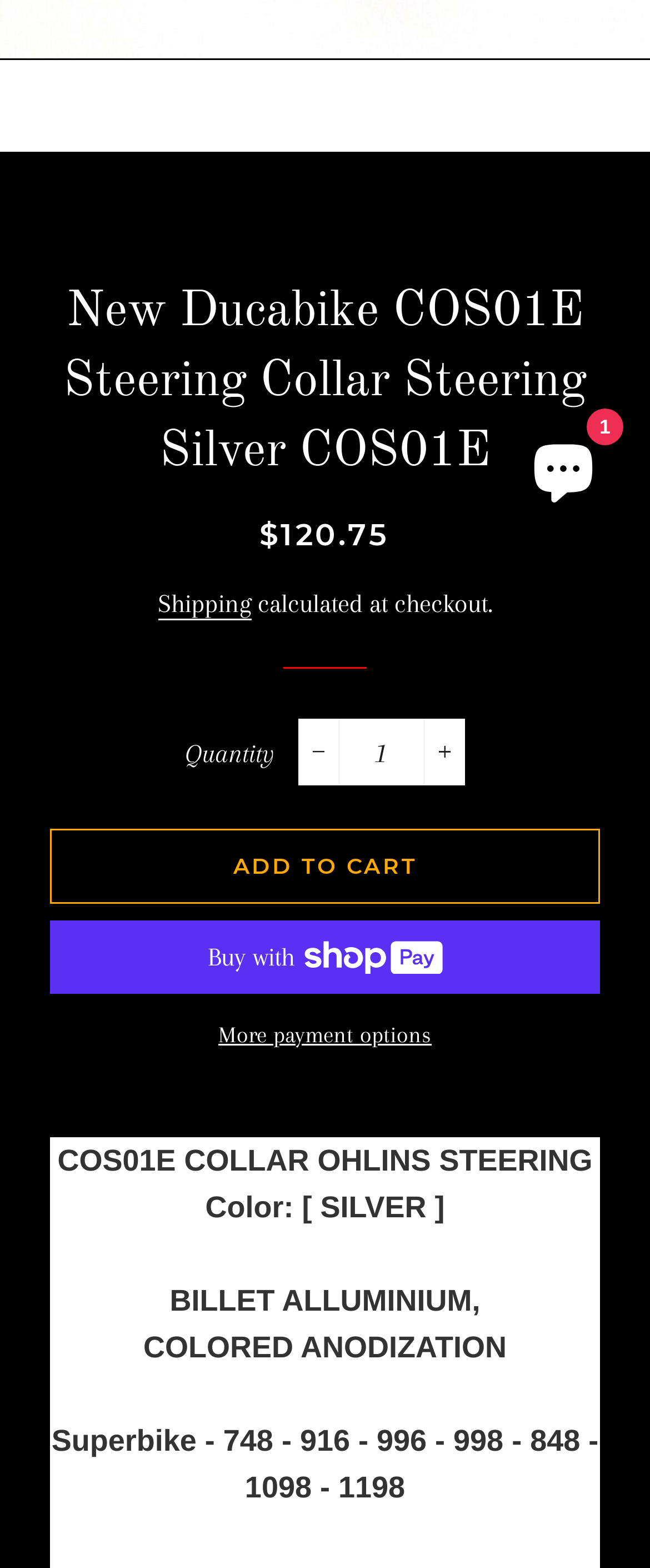Find and provide the bounding box coordinates for the UI element described with: "Buy now with ShopPayBuy with".

[0.077, 0.587, 0.923, 0.634]